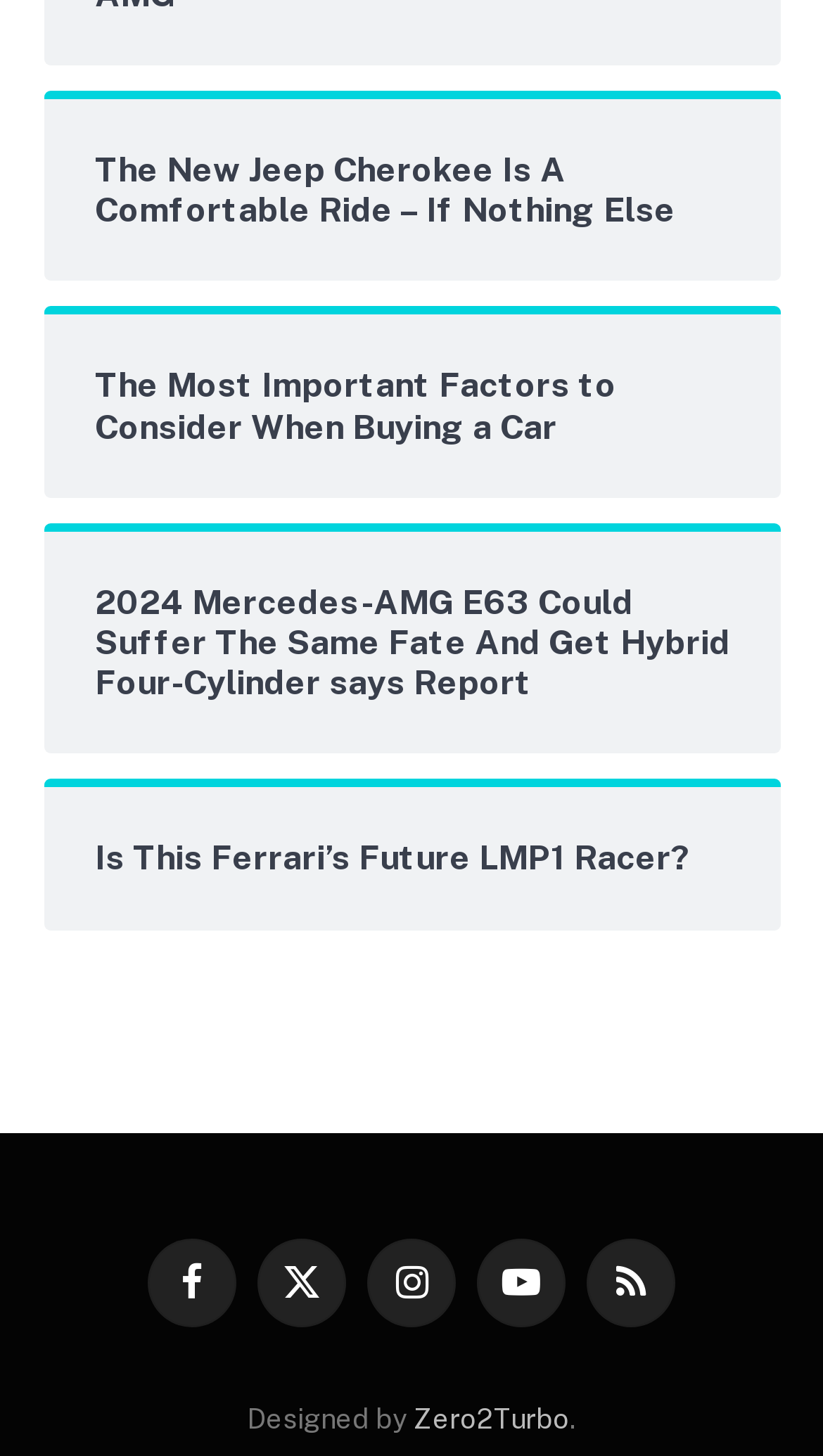Please identify the bounding box coordinates of the area that needs to be clicked to follow this instruction: "Visit Facebook page".

[0.179, 0.85, 0.287, 0.911]